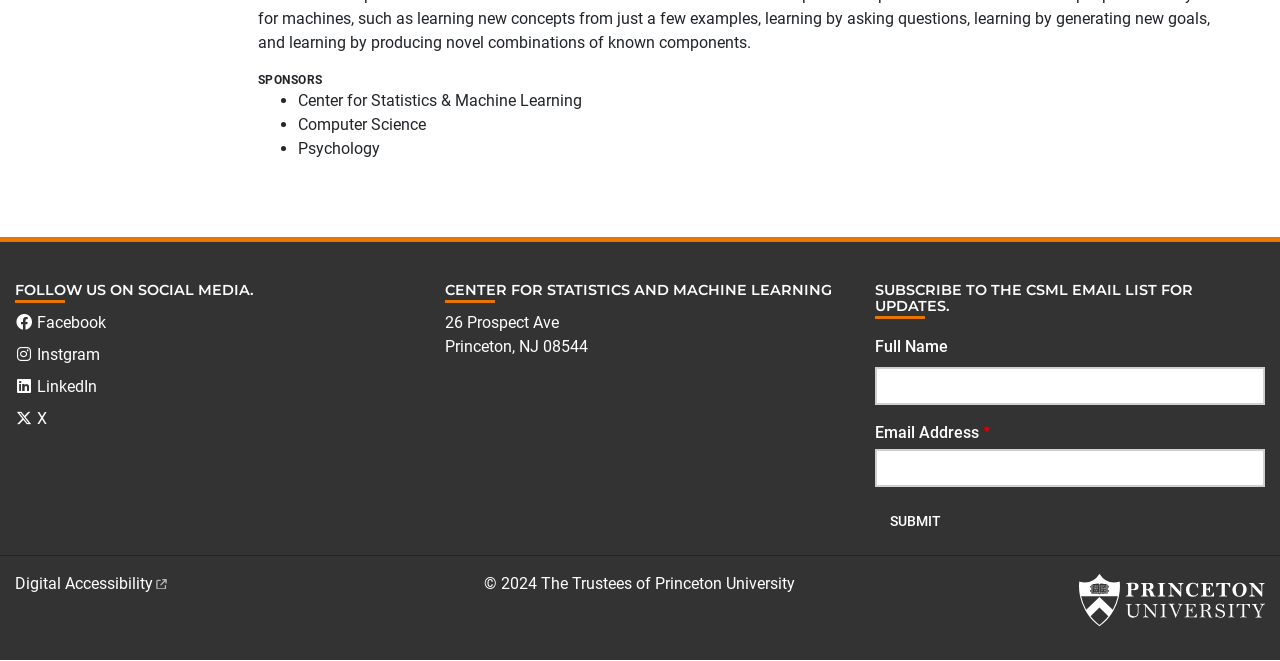Using the given element description, provide the bounding box coordinates (top-left x, top-left y, bottom-right x, bottom-right y) for the corresponding UI element in the screenshot: Call Us 469.249.9017

None